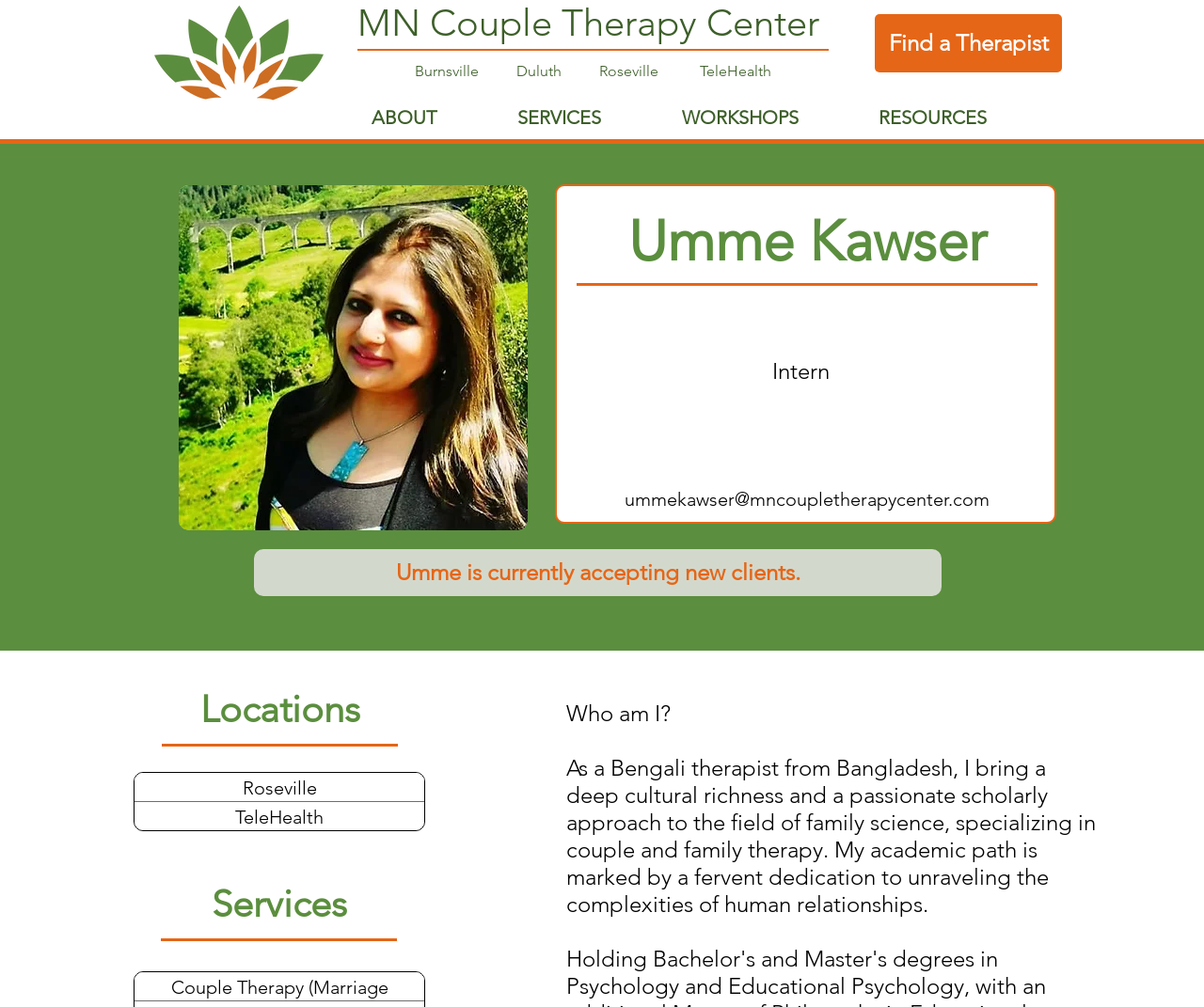Generate an in-depth caption that captures all aspects of the webpage.

The webpage is about Umme Kawser, a therapist at MN Couple Therapy Center. At the top left, there is a logo of MN Couple Therapy Center, an image of a person, and a heading with the center's name. Below the logo, there are links to different locations, including Burnsville, Duluth, Roseville, and TeleHealth.

To the right of the logo, there is a navigation menu with links to "ABOUT", "SERVICES", "WORKSHOPS", and "RESOURCES". Below the navigation menu, there is a large image of Umme Kawser, with a heading above it displaying her name.

Underneath the image, there is a brief description of Umme Kawser, stating that she is an intern and is currently accepting new clients. Her email address is also provided. Below this, there is a section titled "Locations" with links to Roseville and TeleHealth.

Next, there is a section titled "Services" with a link to "Couple Therapy (Marriage Counseling)". Following this, there is a brief introduction to Umme Kawser, describing her background and approach to therapy. The text explains that she is a Bengali therapist from Bangladesh, specializing in couple and family therapy, and that she brings a deep cultural richness and a passionate scholarly approach to her work.